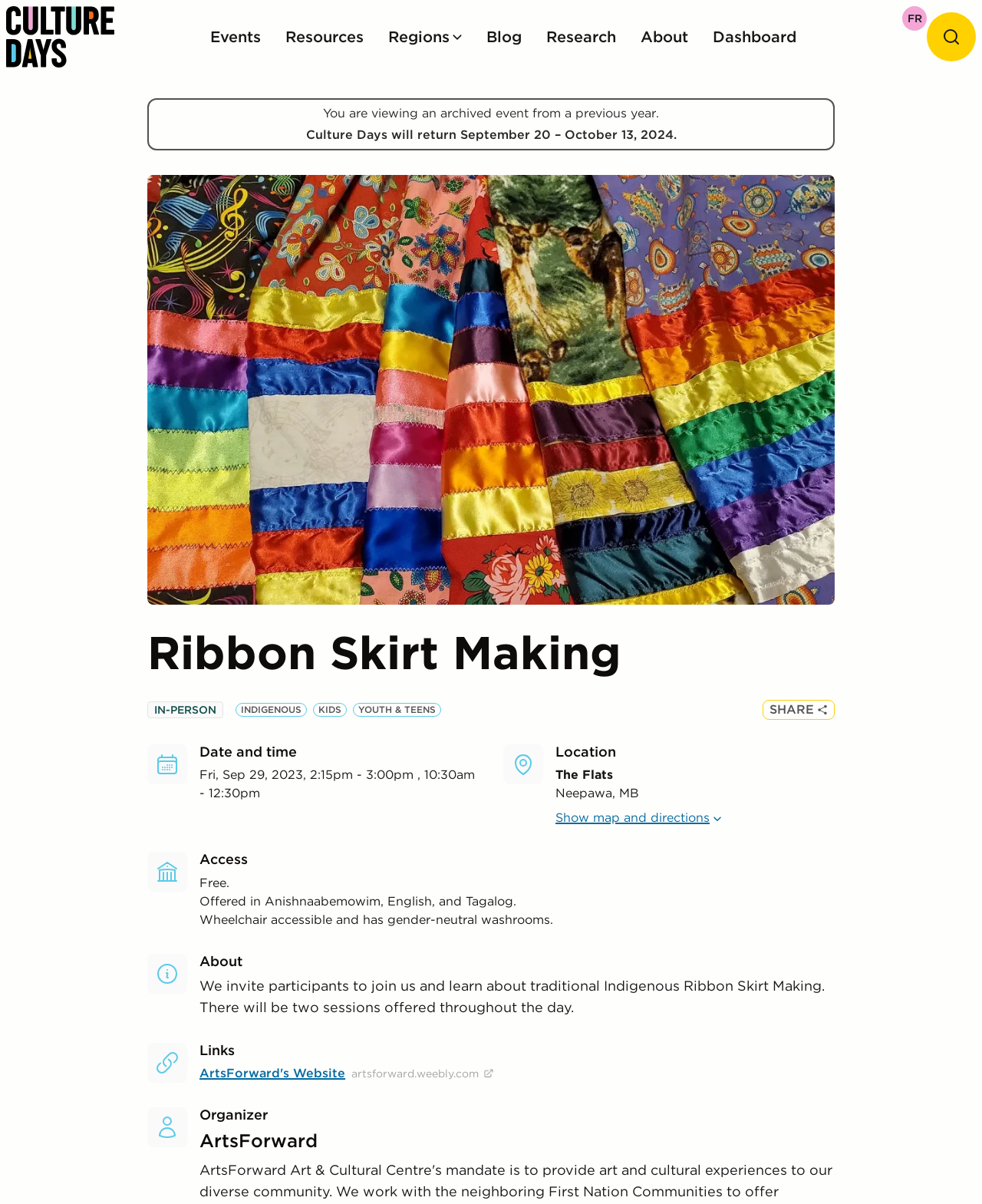Show the bounding box coordinates for the element that needs to be clicked to execute the following instruction: "View the map and directions". Provide the coordinates in the form of four float numbers between 0 and 1, i.e., [left, top, right, bottom].

[0.566, 0.672, 0.85, 0.687]